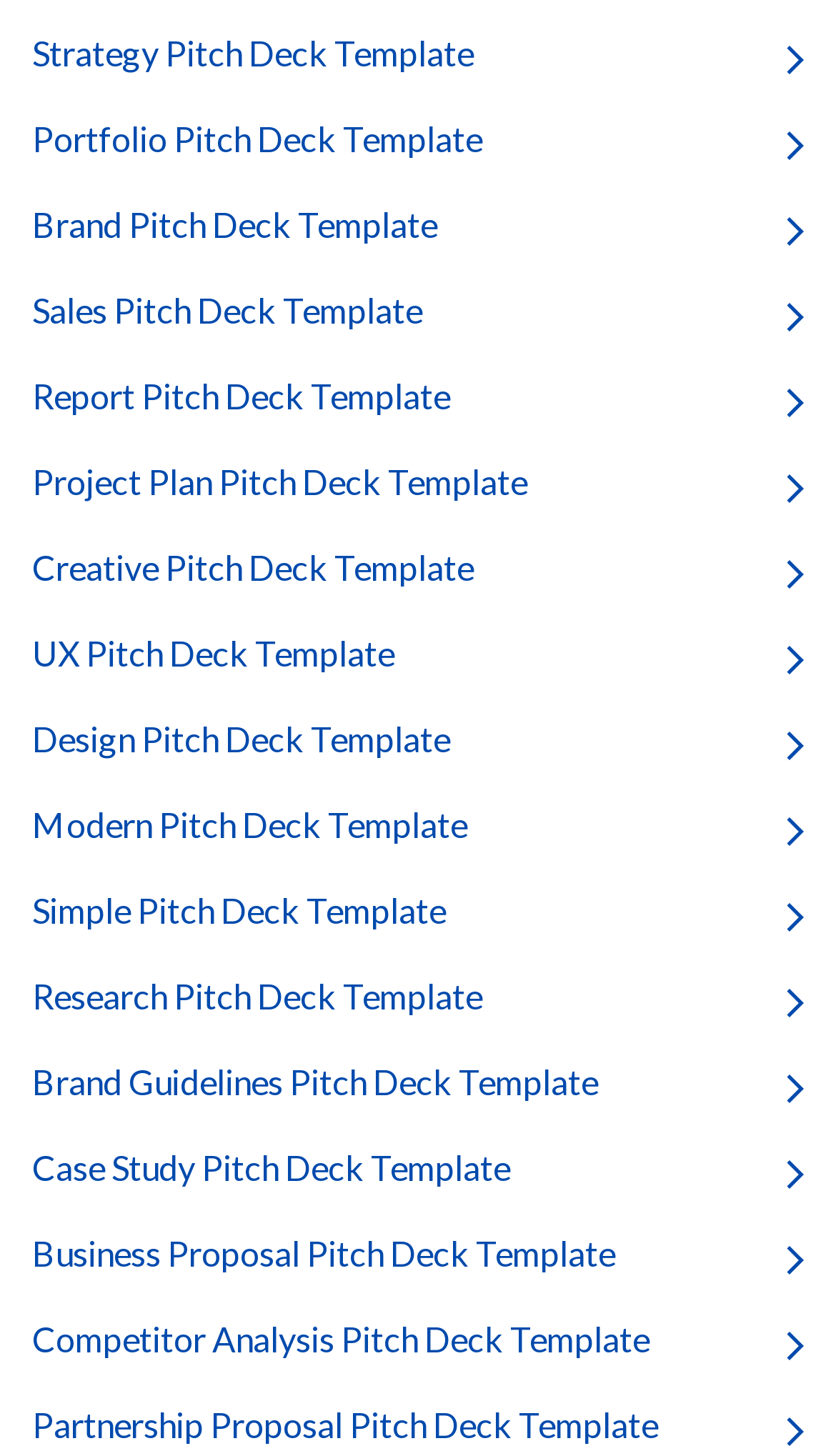Provide a brief response to the question below using one word or phrase:
What is the common prefix of all link texts?

Pitch Deck